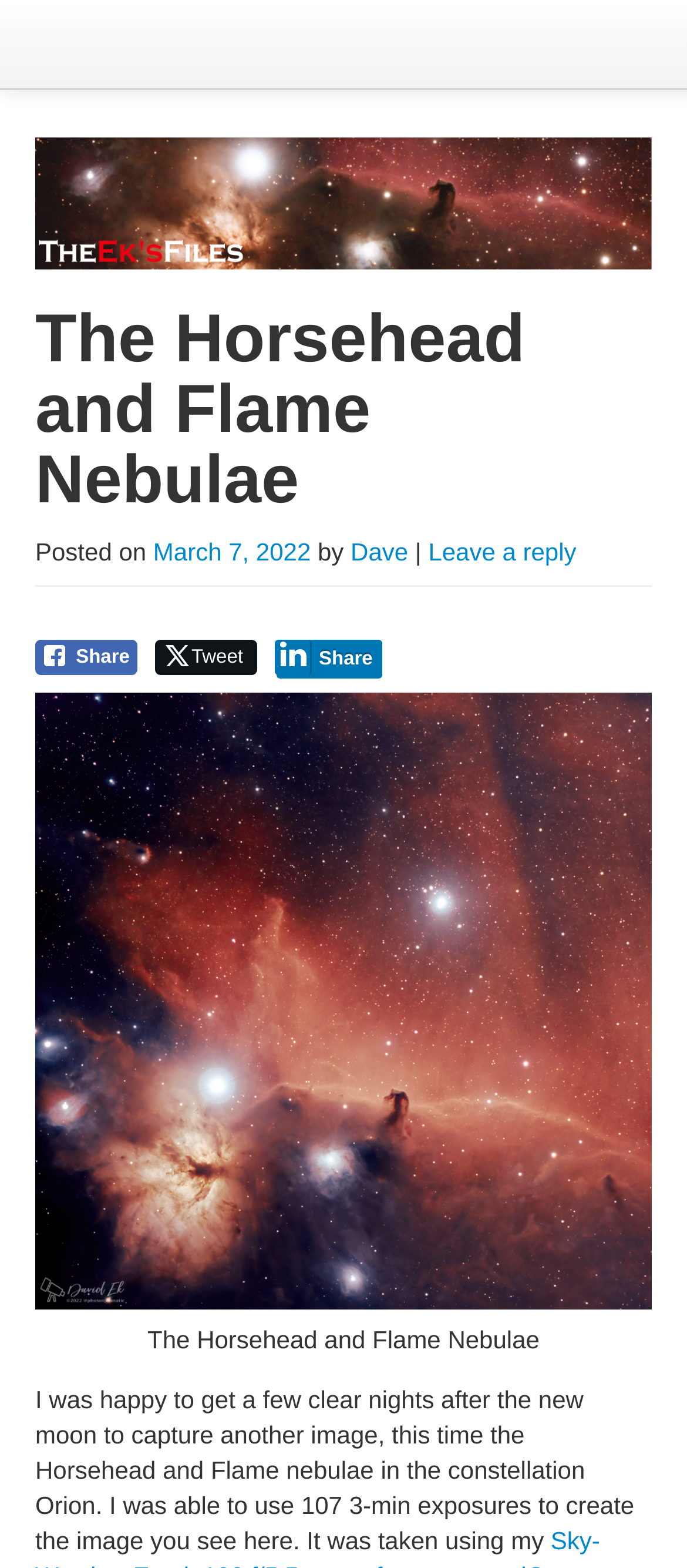Please find the bounding box coordinates in the format (top-left x, top-left y, bottom-right x, bottom-right y) for the given element description. Ensure the coordinates are floating point numbers between 0 and 1. Description: Skip to secondary content

[0.051, 0.192, 0.464, 0.214]